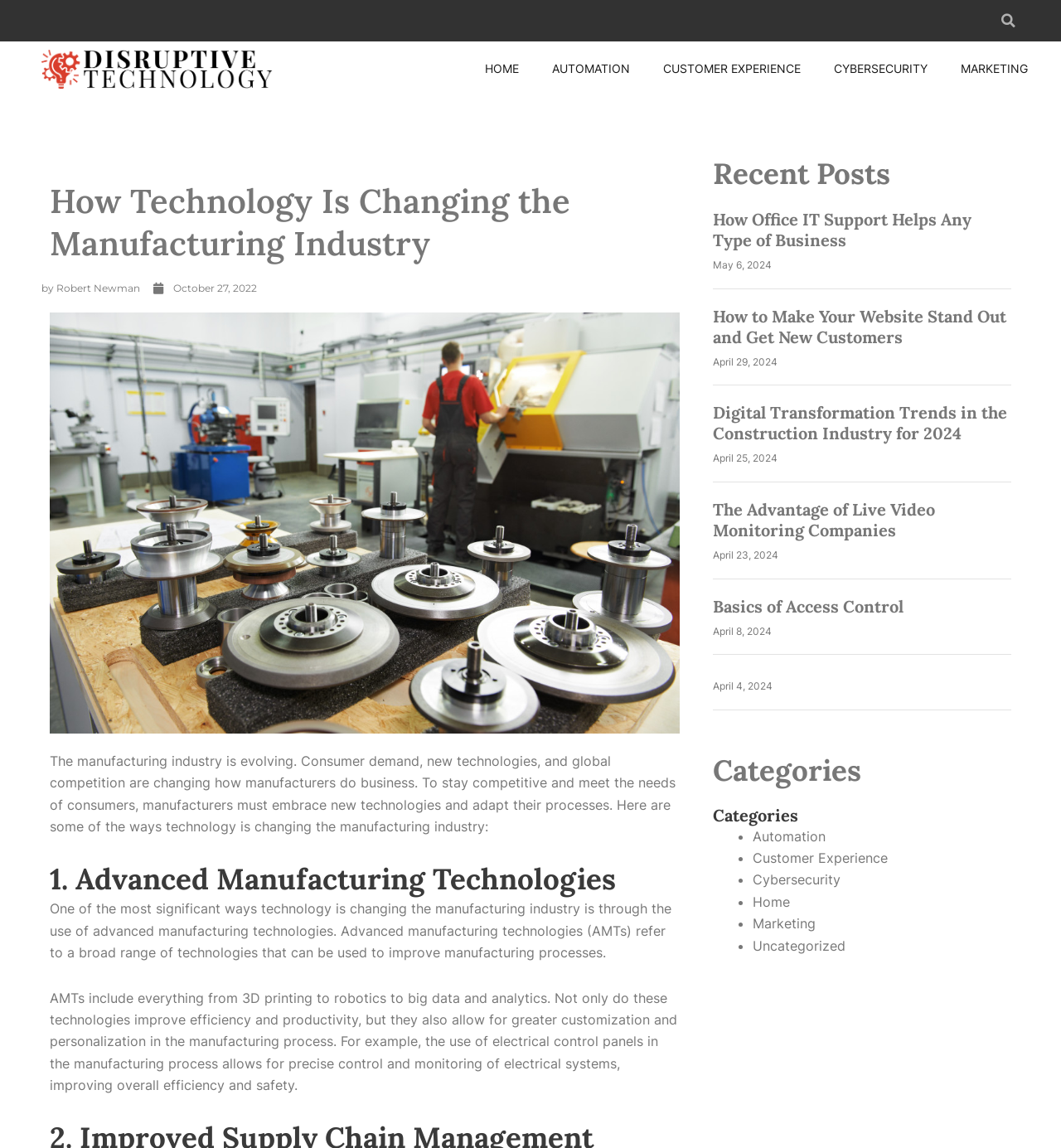Locate the bounding box coordinates of the element you need to click to accomplish the task described by this instruction: "Search for something".

[0.938, 0.007, 0.962, 0.029]